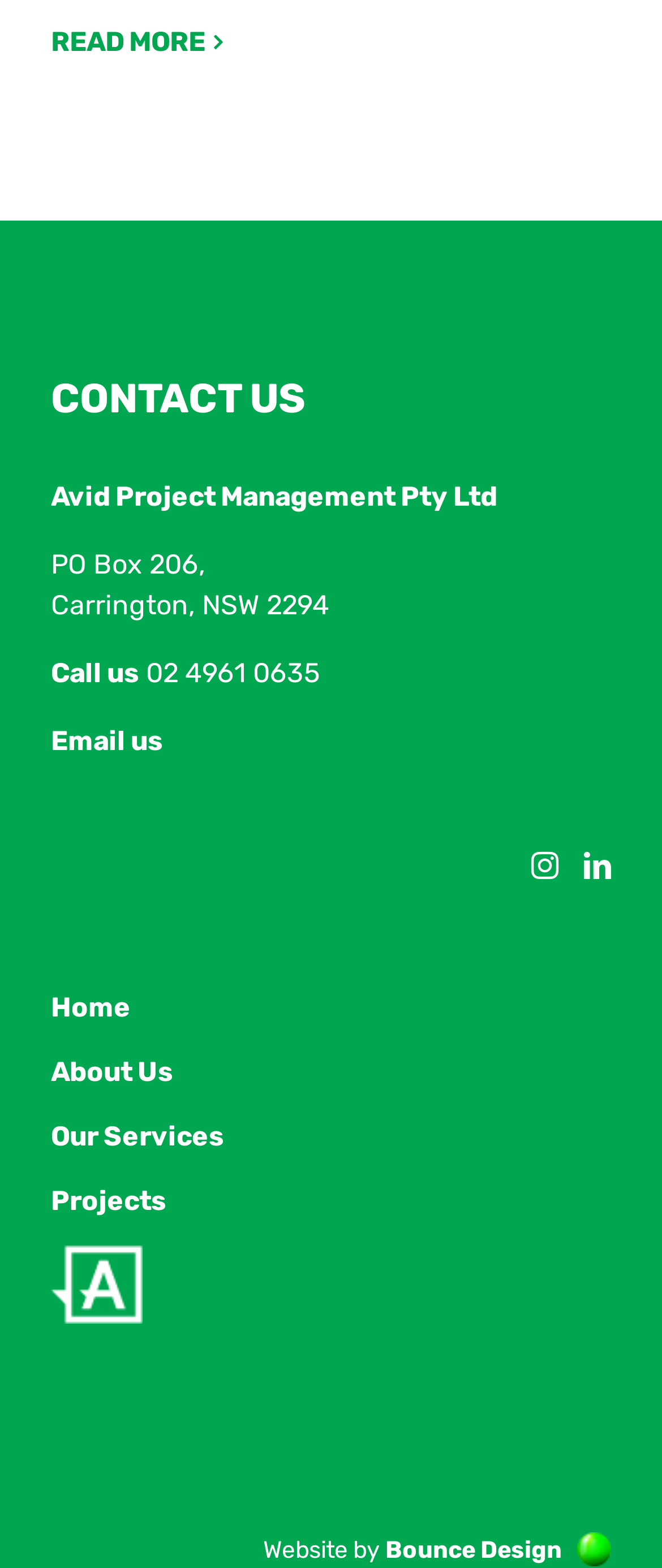Pinpoint the bounding box coordinates of the clickable area necessary to execute the following instruction: "Check About Us". The coordinates should be given as four float numbers between 0 and 1, namely [left, top, right, bottom].

[0.077, 0.639, 0.39, 0.665]